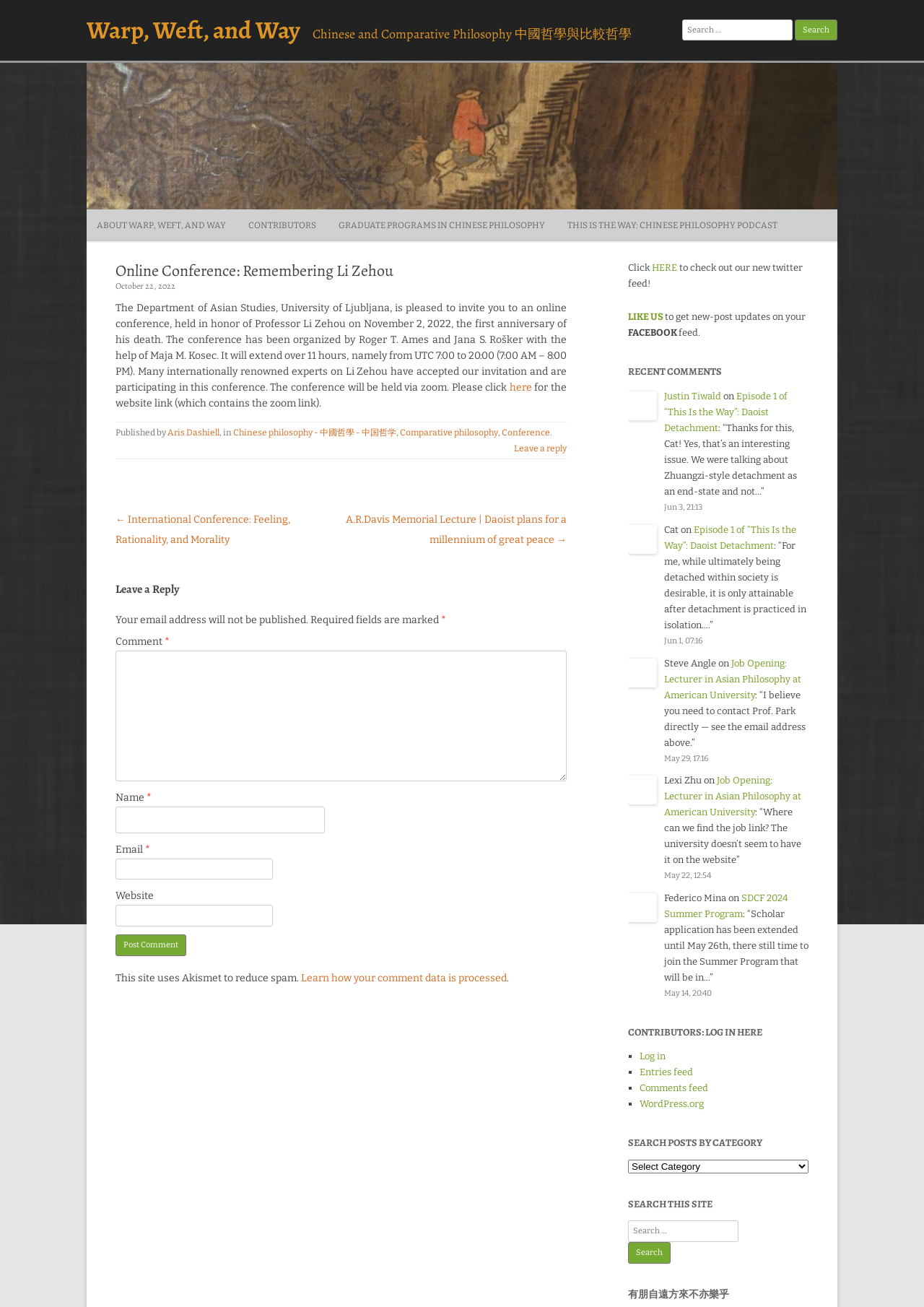Point out the bounding box coordinates of the section to click in order to follow this instruction: "Search for something".

[0.738, 0.015, 0.858, 0.031]